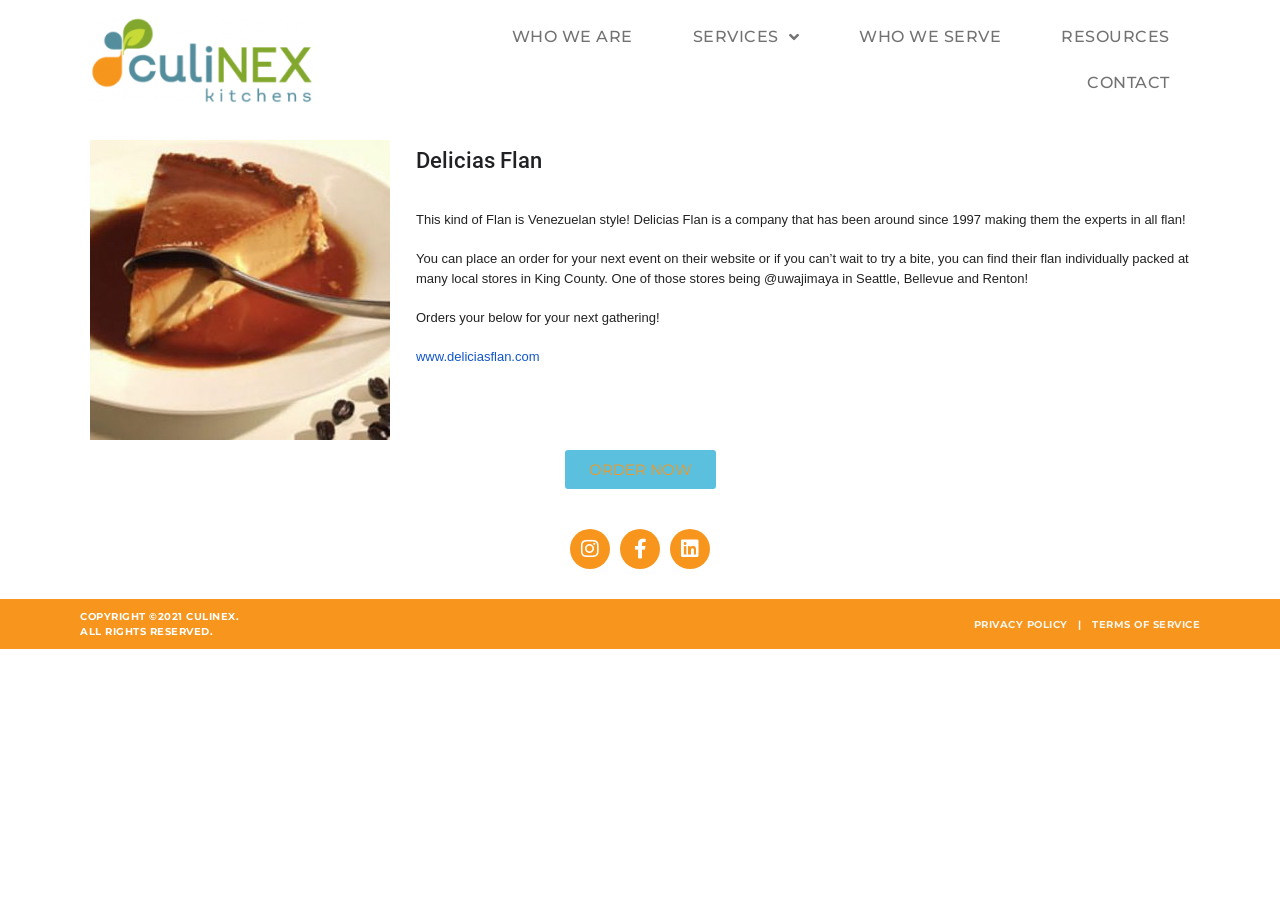Please identify the bounding box coordinates of the element that needs to be clicked to execute the following command: "Click on the CuliNEX KITCHENS logo". Provide the bounding box using four float numbers between 0 and 1, formatted as [left, top, right, bottom].

[0.069, 0.019, 0.245, 0.115]